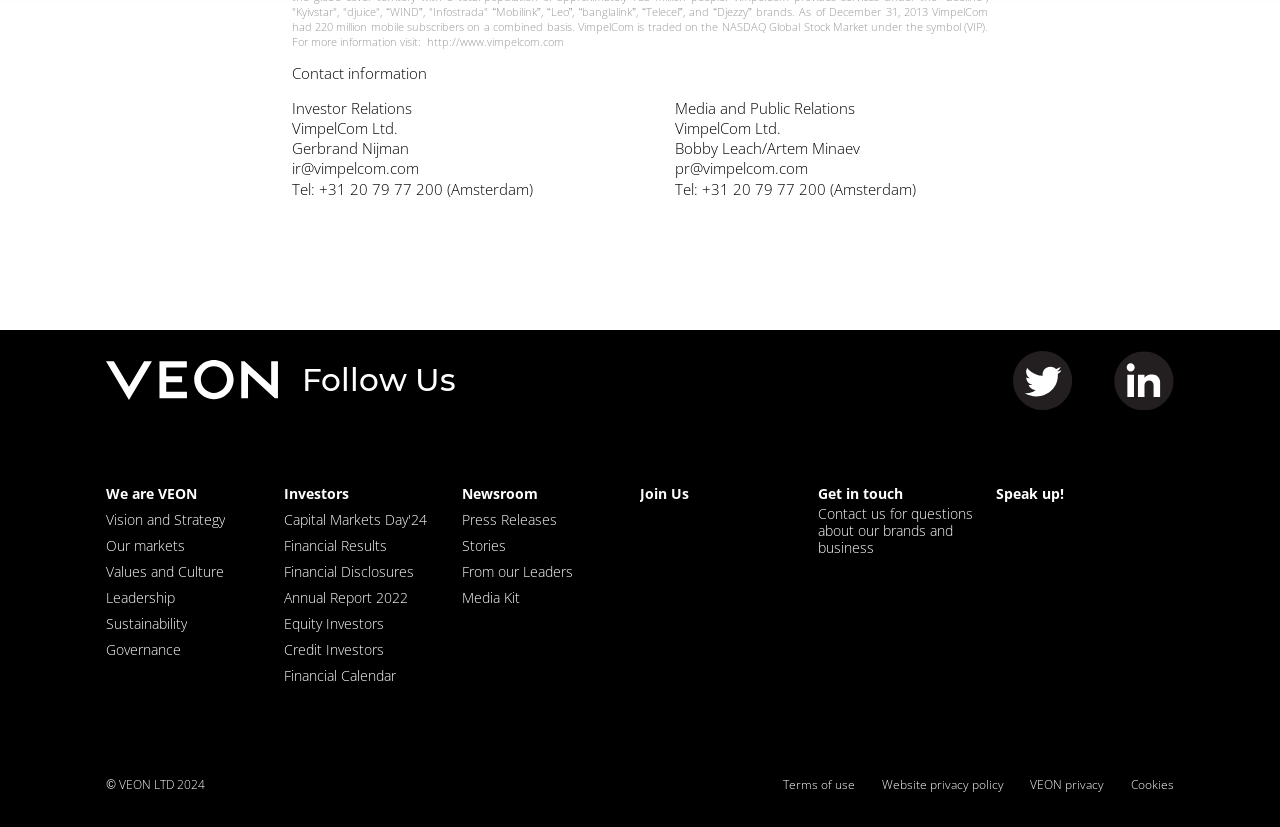Indicate the bounding box coordinates of the clickable region to achieve the following instruction: "View financial results."

[0.222, 0.65, 0.303, 0.671]